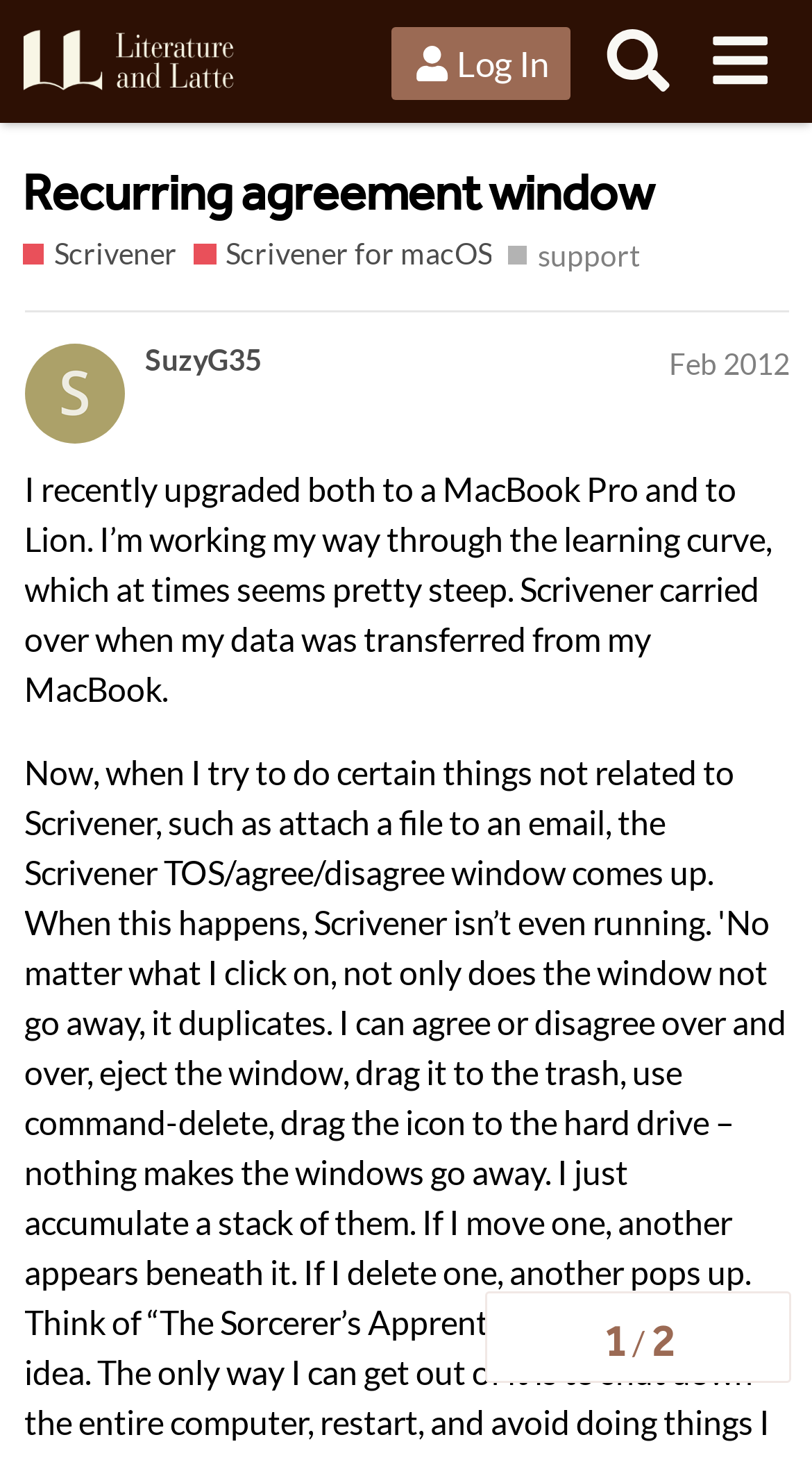Determine the bounding box coordinates for the area that needs to be clicked to fulfill this task: "Click on the link to The Novel". The coordinates must be given as four float numbers between 0 and 1, i.e., [left, top, right, bottom].

None